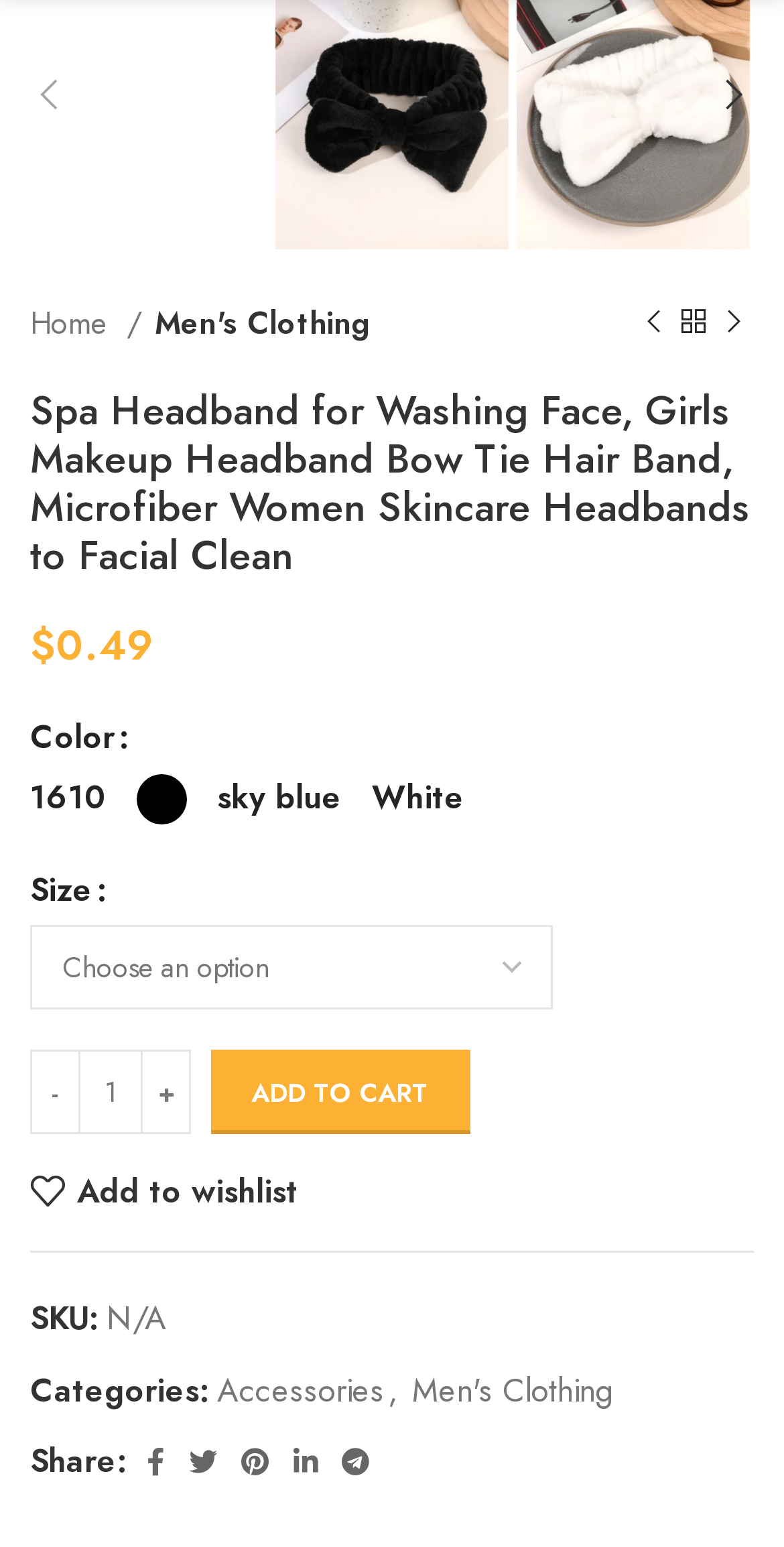Please determine the bounding box coordinates of the element to click in order to execute the following instruction: "Click the DelicioUS Logo". The coordinates should be four float numbers between 0 and 1, specified as [left, top, right, bottom].

None